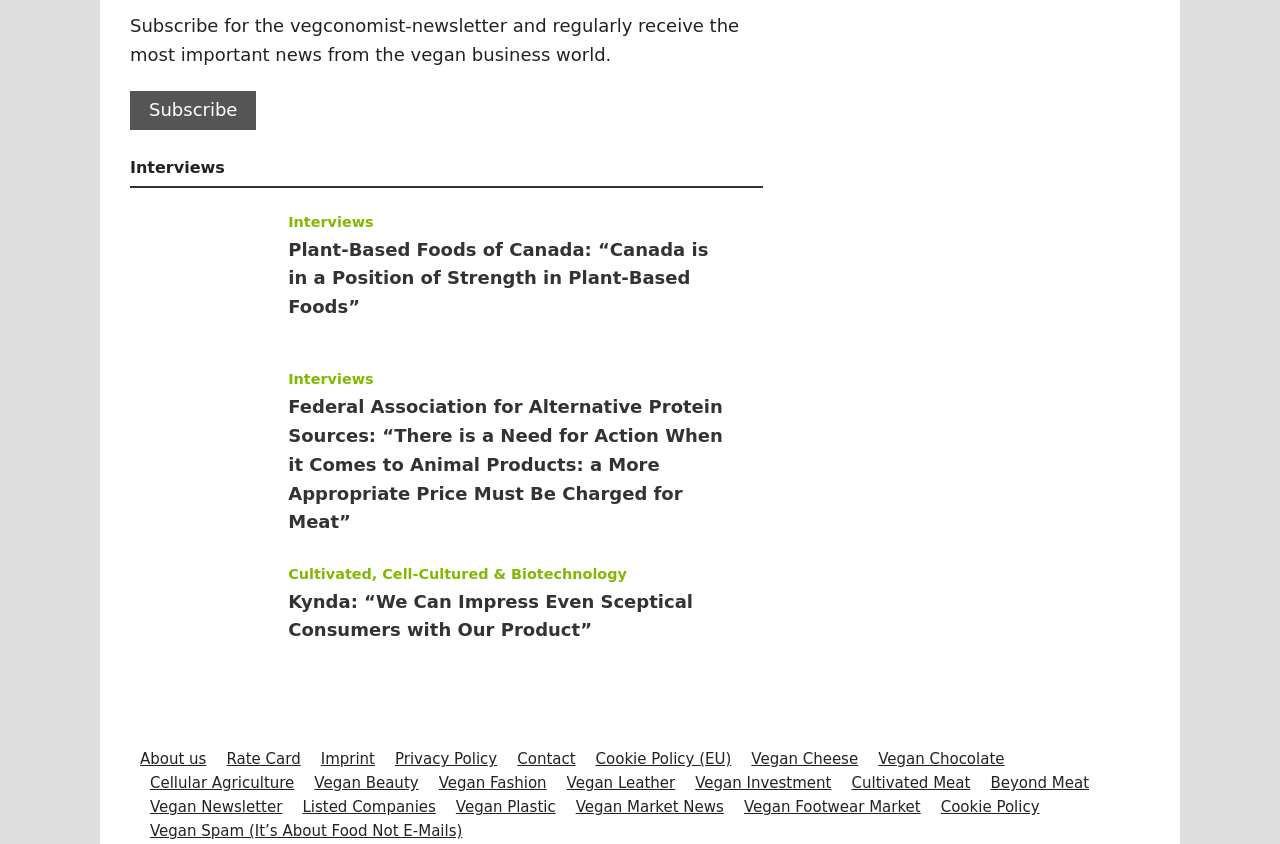Using the provided element description "Vegan Market News", determine the bounding box coordinates of the UI element.

[0.45, 0.946, 0.566, 0.967]